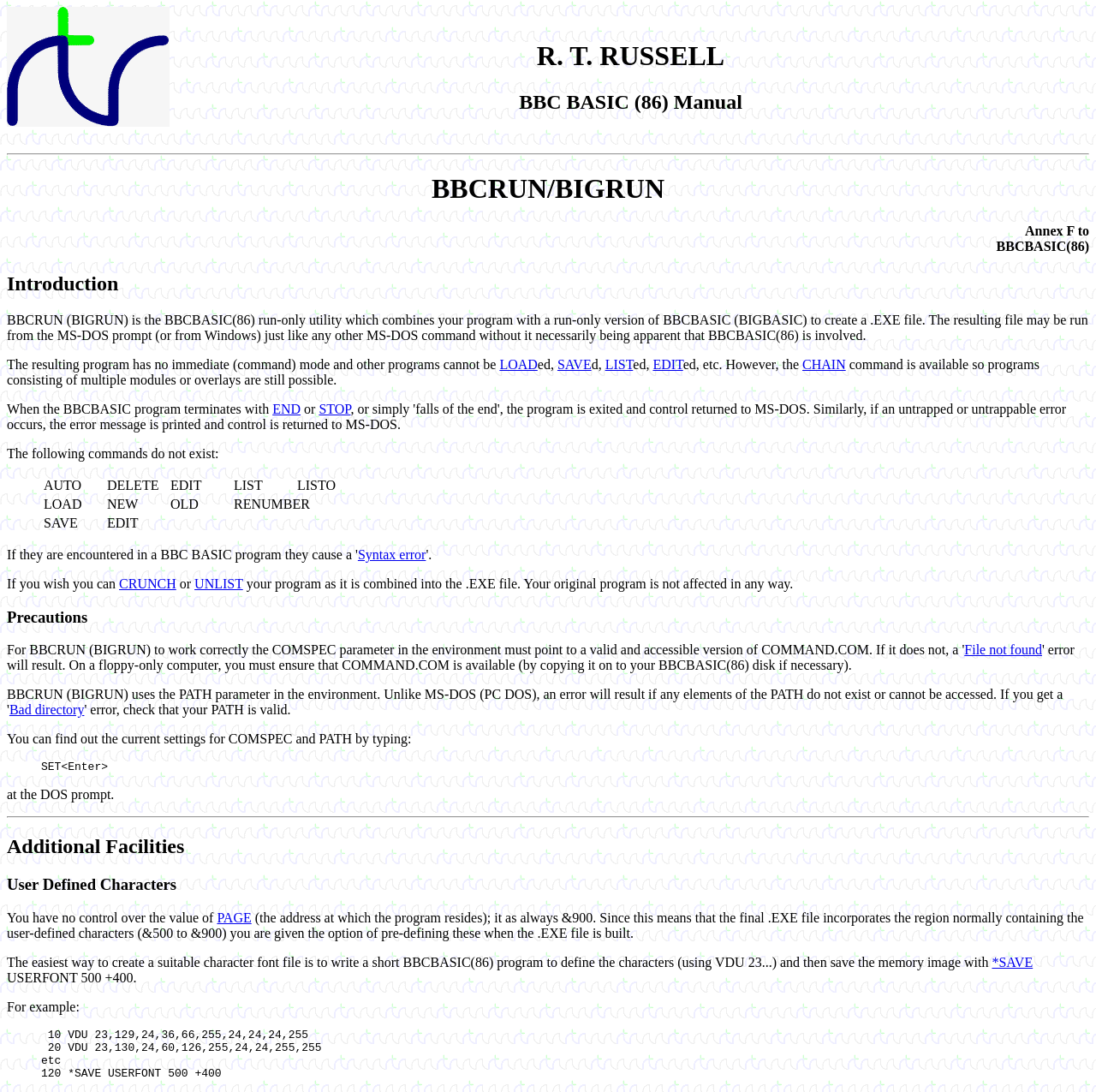Please identify the coordinates of the bounding box for the clickable region that will accomplish this instruction: "click the 'CHAIN' link".

[0.732, 0.327, 0.772, 0.34]